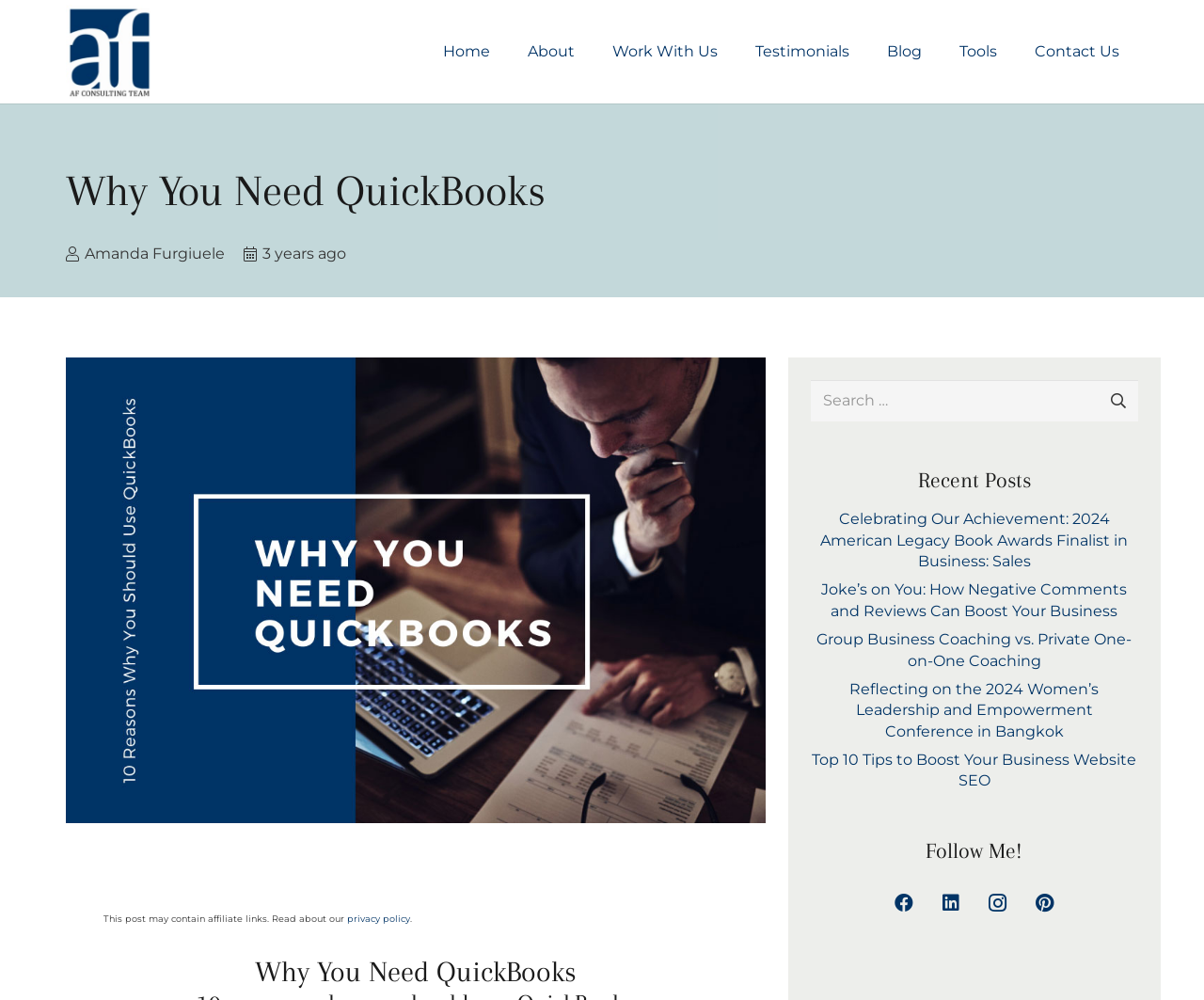Identify the bounding box for the UI element specified in this description: "Work With Us". The coordinates must be four float numbers between 0 and 1, formatted as [left, top, right, bottom].

[0.493, 0.0, 0.612, 0.103]